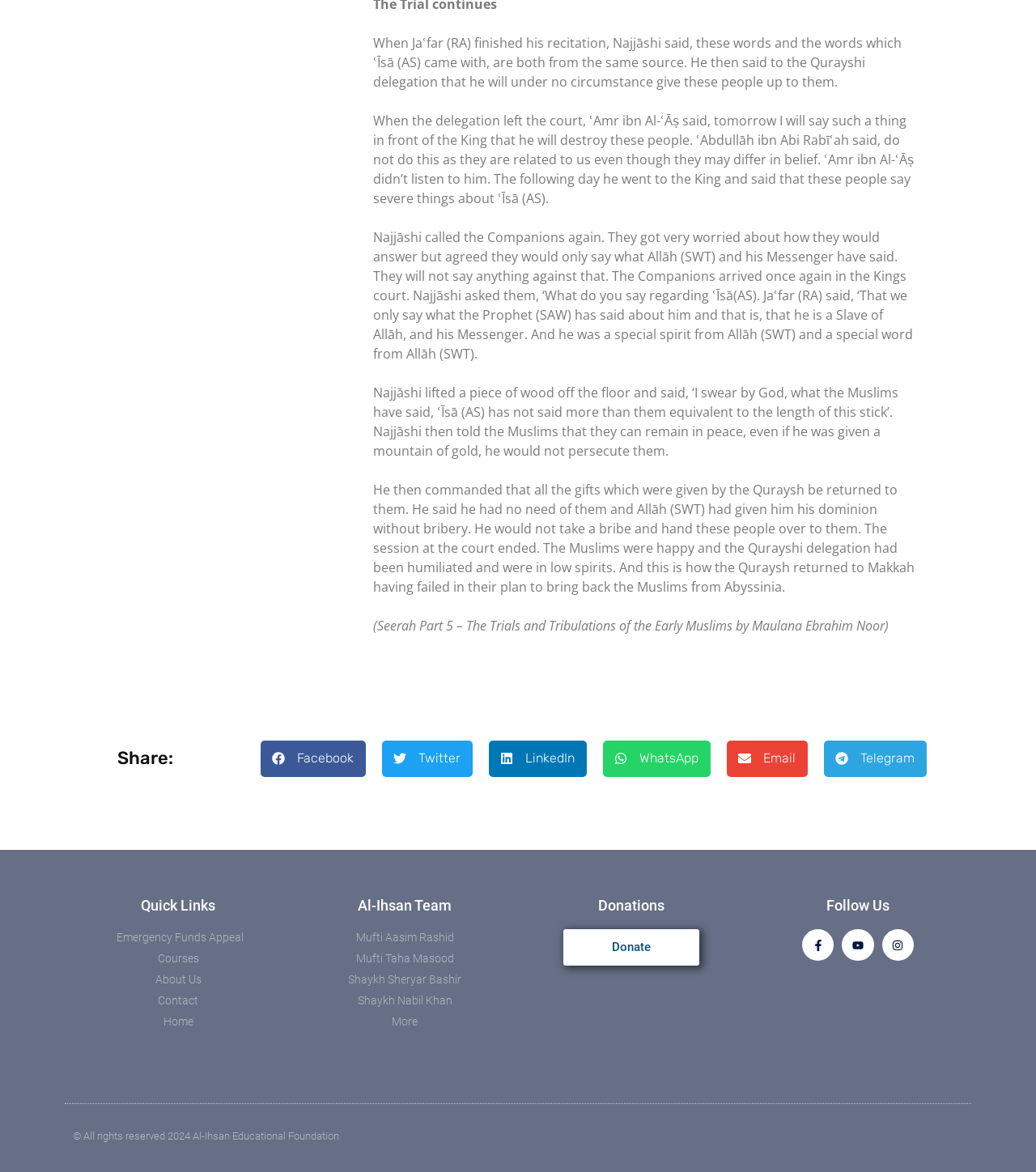Find the bounding box coordinates of the area that needs to be clicked in order to achieve the following instruction: "Share on Facebook". The coordinates should be specified as four float numbers between 0 and 1, i.e., [left, top, right, bottom].

[0.252, 0.632, 0.353, 0.663]